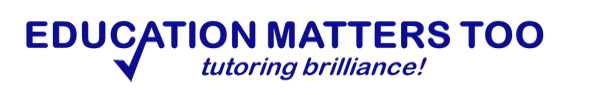Please answer the following question as detailed as possible based on the image: 
What does the checkmark symbolize?

The graphic symbol of a checkmark in the logo signifies approval and excellence, reflecting the organization's commitment to quality tutoring services and educational success.